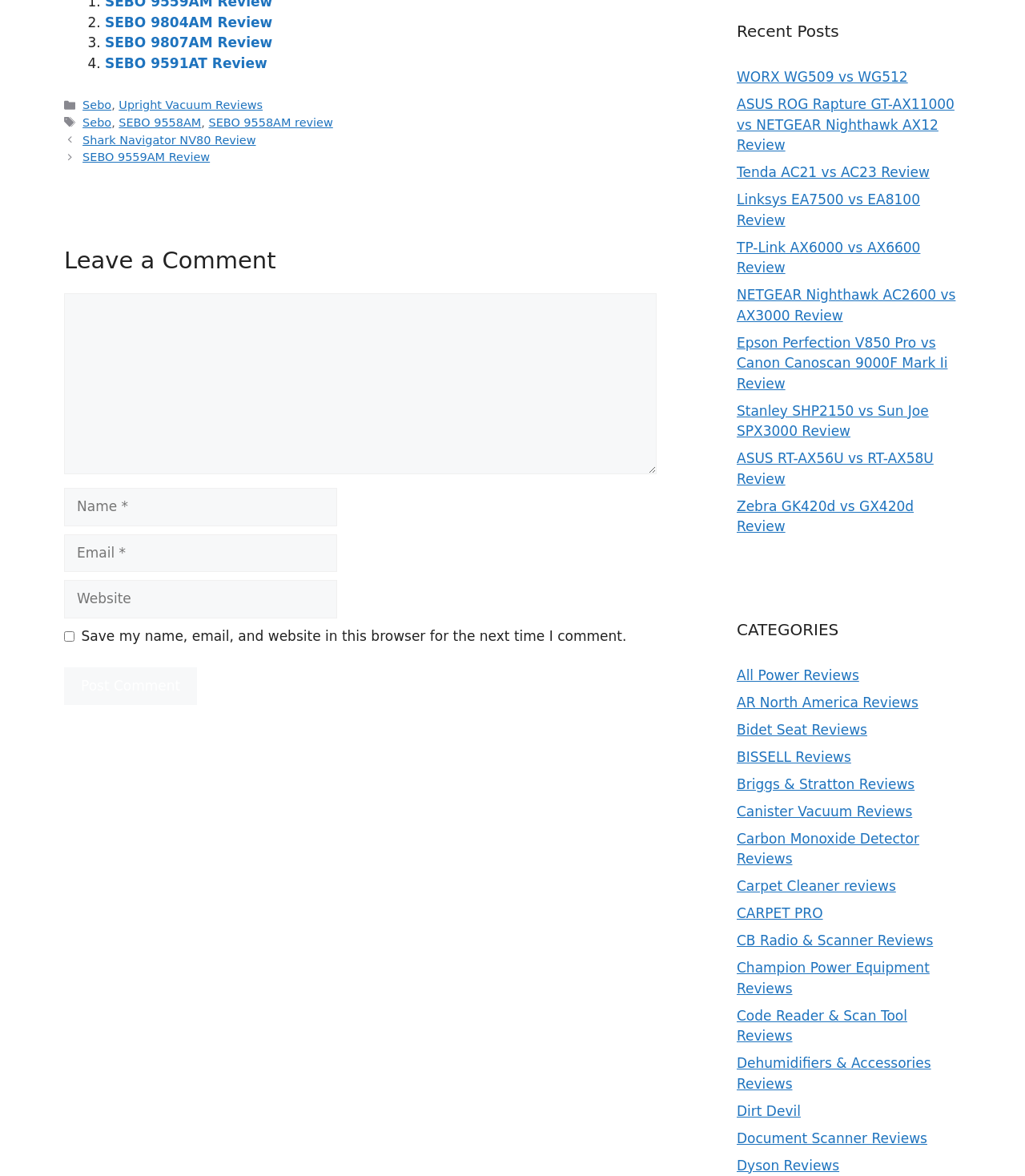What is the purpose of the webpage? Examine the screenshot and reply using just one word or a brief phrase.

Reviewing products